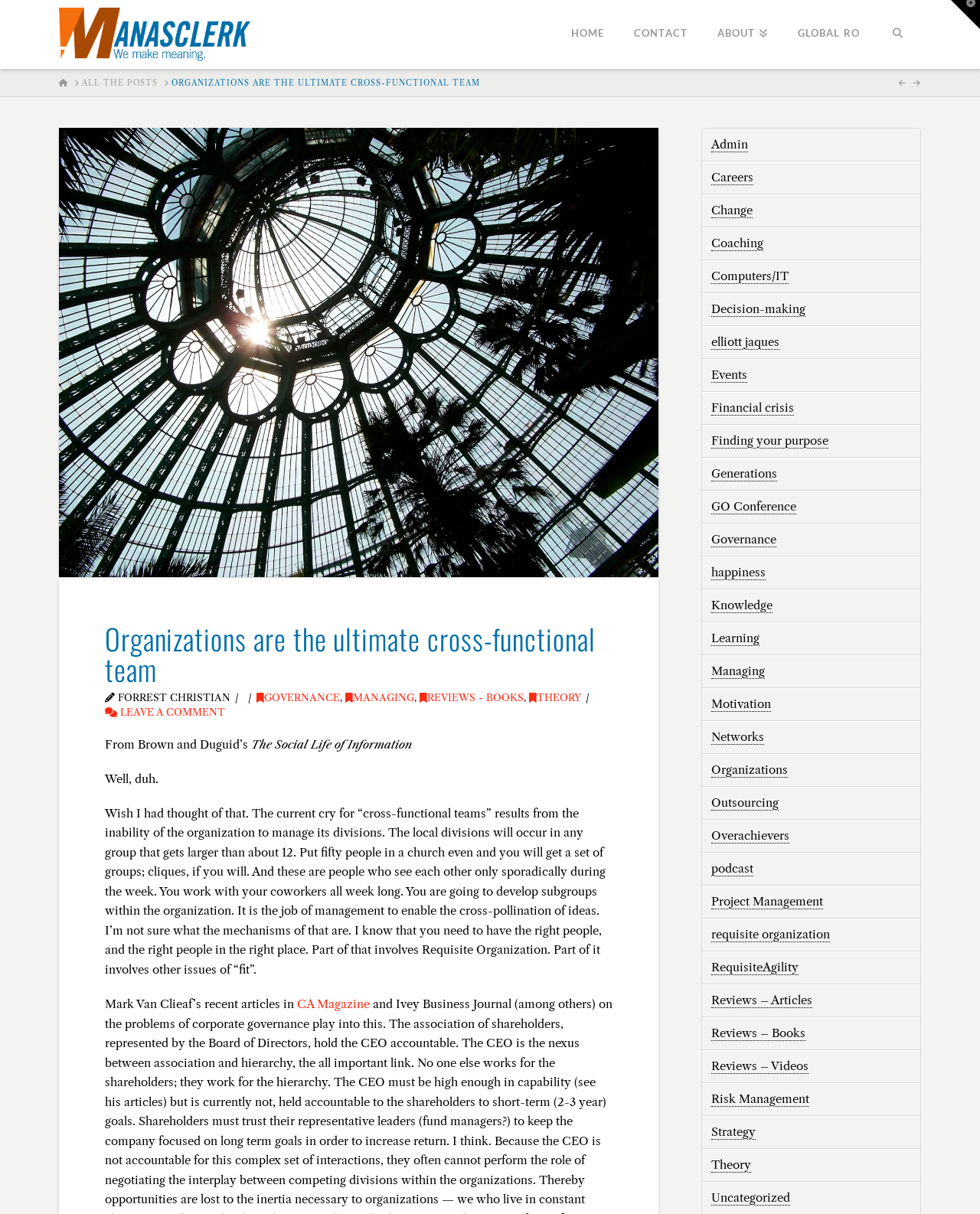Given the element description, predict the bounding box coordinates in the format (top-left x, top-left y, bottom-right x, bottom-right y). Make sure all values are between 0 and 1. Here is the element description: parent_node: HOME title="Back to Top"

[0.965, 0.826, 0.992, 0.848]